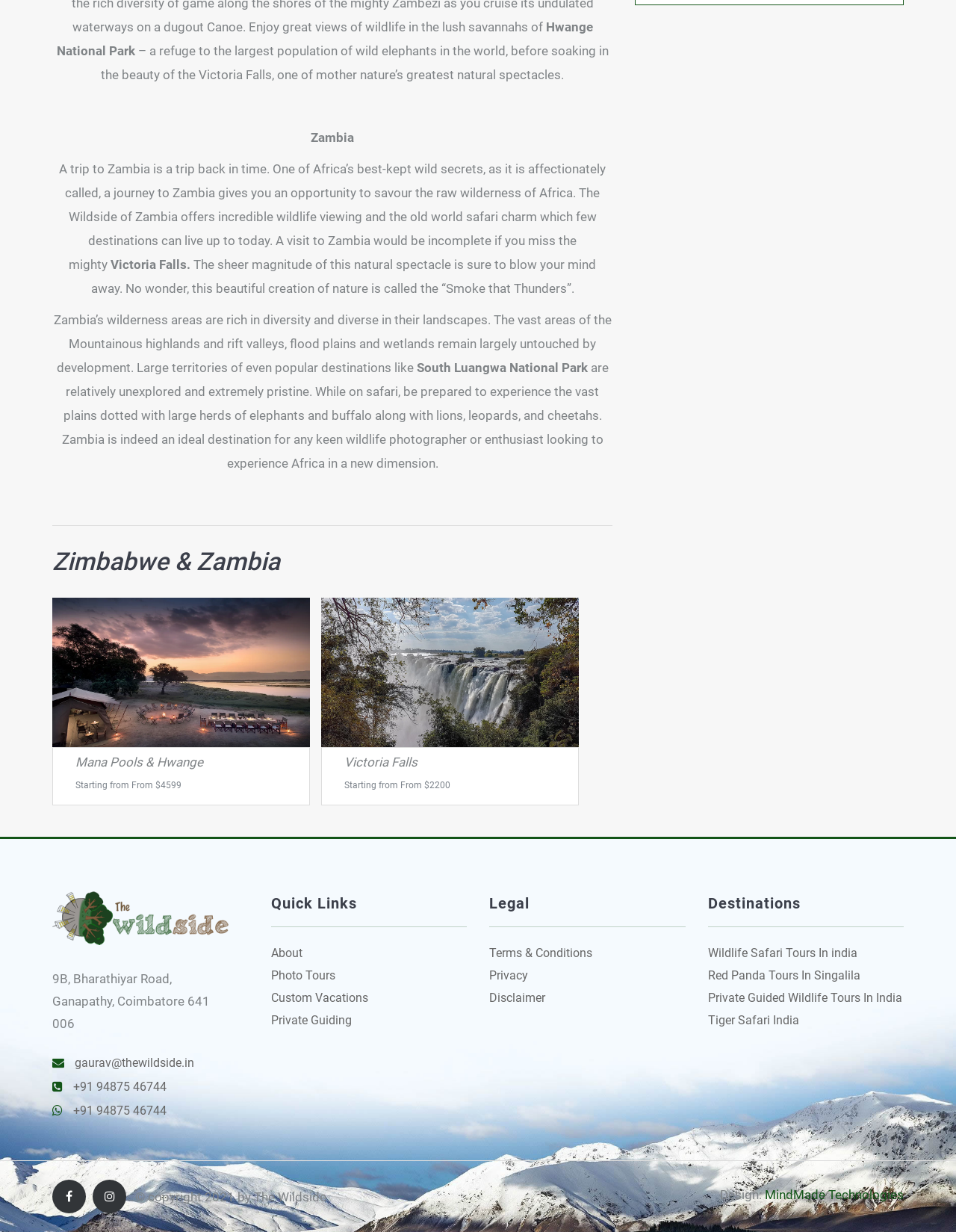Identify the bounding box coordinates for the UI element mentioned here: "About". Provide the coordinates as four float values between 0 and 1, i.e., [left, top, right, bottom].

[0.283, 0.765, 0.488, 0.783]